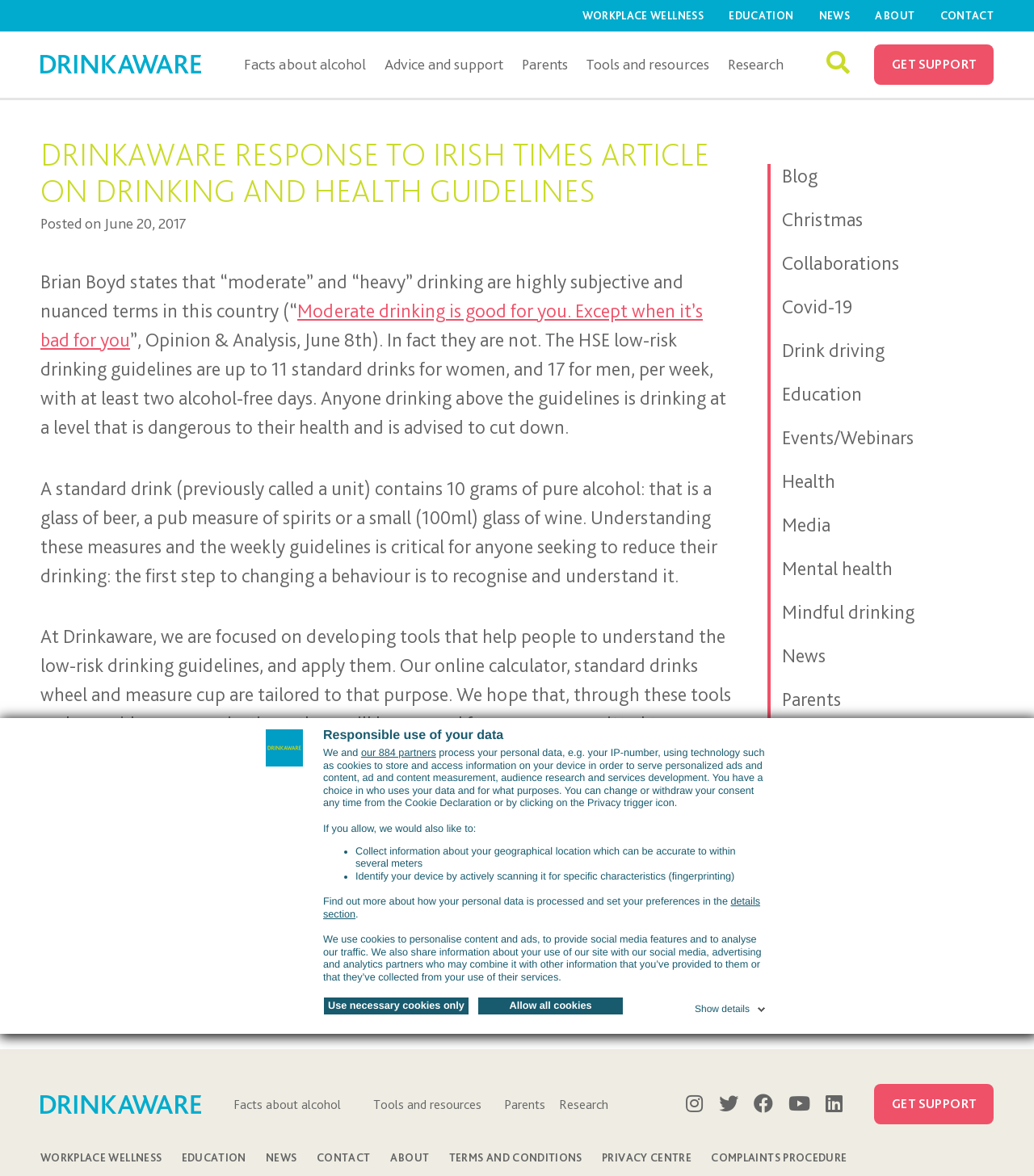Respond to the question with just a single word or phrase: 
What is the purpose of the online calculator?

To help people understand low-risk drinking guidelines